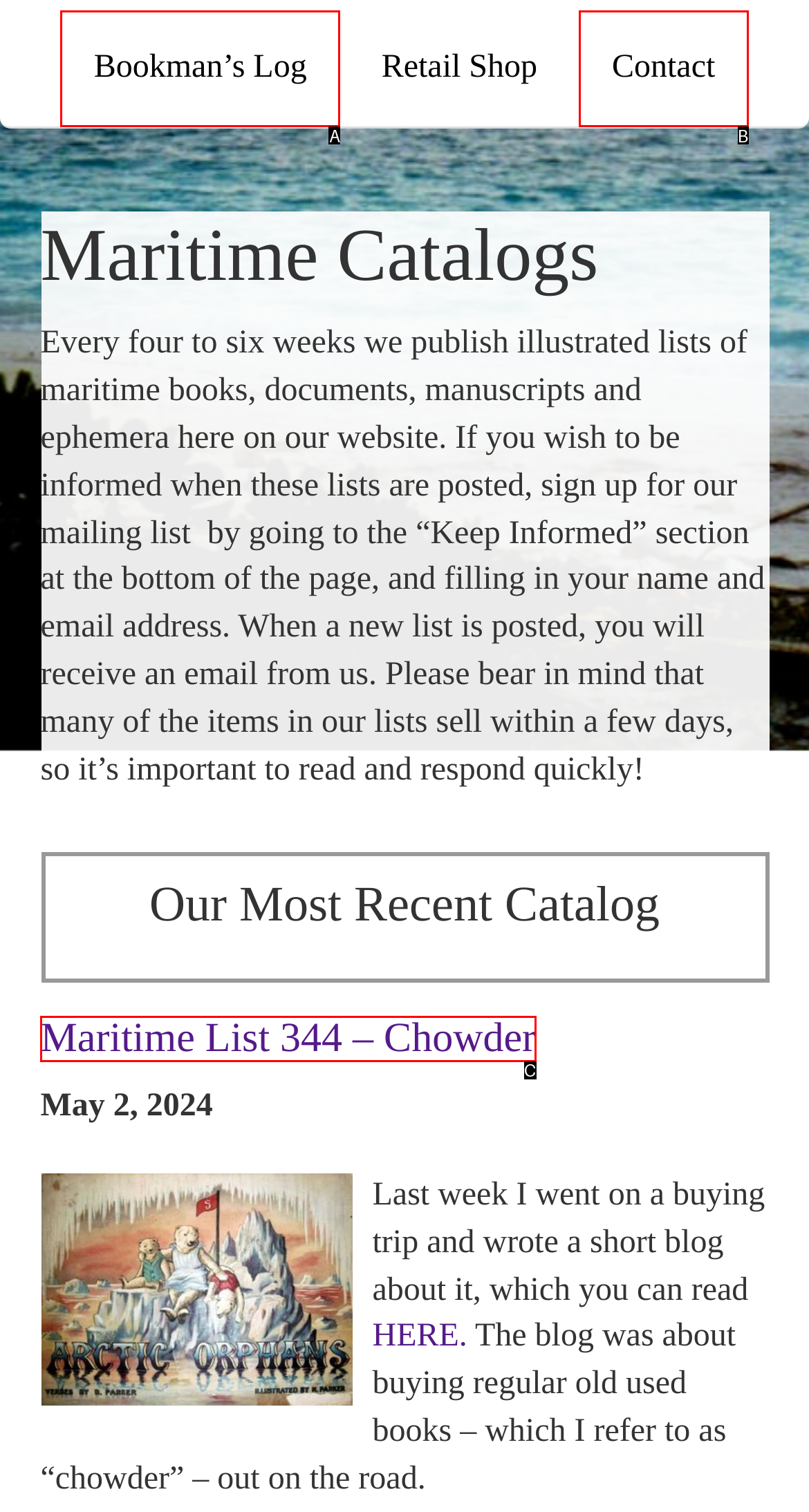Identify the option that corresponds to the description: parent_node: 01. Provide only the letter of the option directly.

None